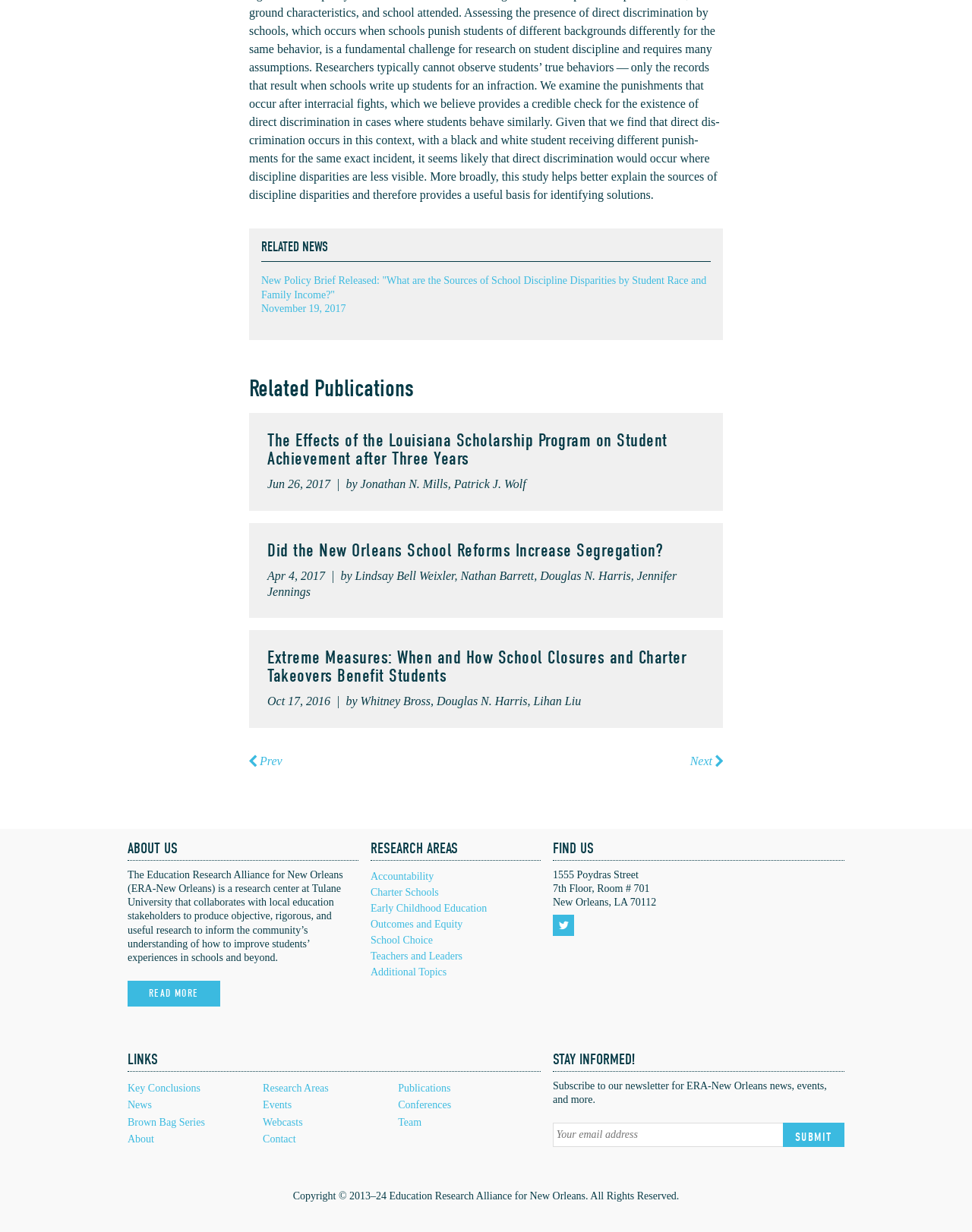What is the address of the research center? Look at the image and give a one-word or short phrase answer.

1555 Poydras Street, 7th Floor, Room # 701, New Orleans, LA 70112